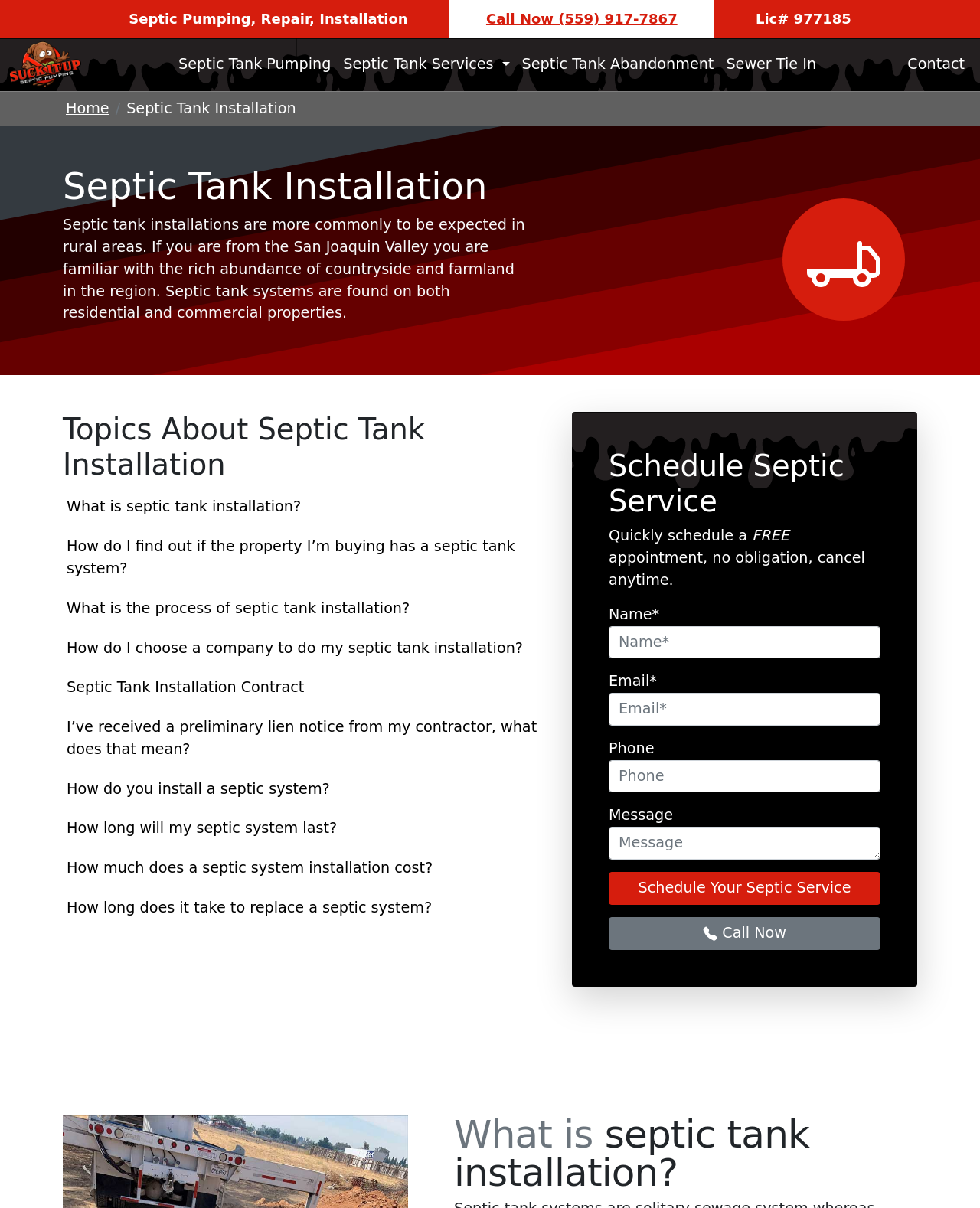Provide an in-depth caption for the elements present on the webpage.

This webpage is about septic tank installation services provided by Suck It Up Septic Pumping. At the top, there is a header section with the company's name, a call-to-action button "Call Now" with a phone number, and a license number. Below the header, there are several links to different services offered by the company, including septic tank pumping, repair, and installation.

The main content of the webpage is divided into sections. The first section has a heading "Septic Tank Installation" and a brief introduction to septic tank systems in rural areas, particularly in the San Joaquin Valley. There is also an image related to septic tank installation on the right side of this section.

The next section is titled "Topics About Septic Tank Installation" and contains a list of 10 links to different questions and topics related to septic tank installation, such as "What is septic tank installation?" and "How much does a septic system installation cost?".

Below this section, there is a call-to-action section to schedule a septic service. This section has a heading "Schedule Septic Service" and a brief introduction to scheduling a free appointment. There is a form with fields for name, email, phone, and message, as well as a "Schedule Your Septic Service" button. On the right side of this section, there is a "Call Now" button with a phone number and a small image.

At the bottom of the webpage, there is a breadcrumb navigation section with a link to the home page and a link to the current page, "Septic Tank Installation".